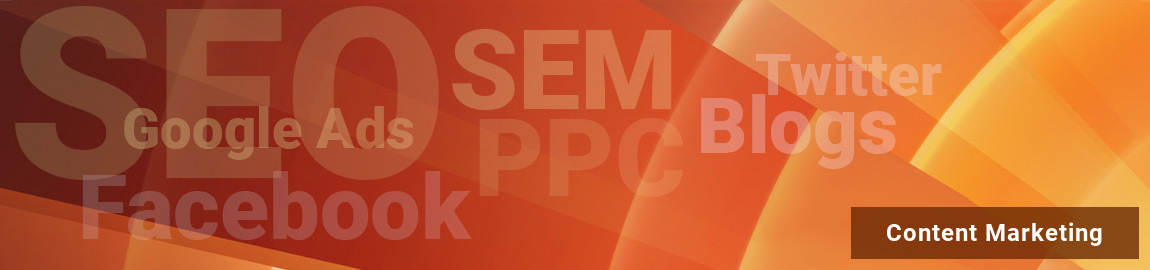Please answer the following question using a single word or phrase: 
What digital marketing terms are featured in the image?

SEO, SEM, PPC, Google Ads, Facebook, Twitter, Blogs